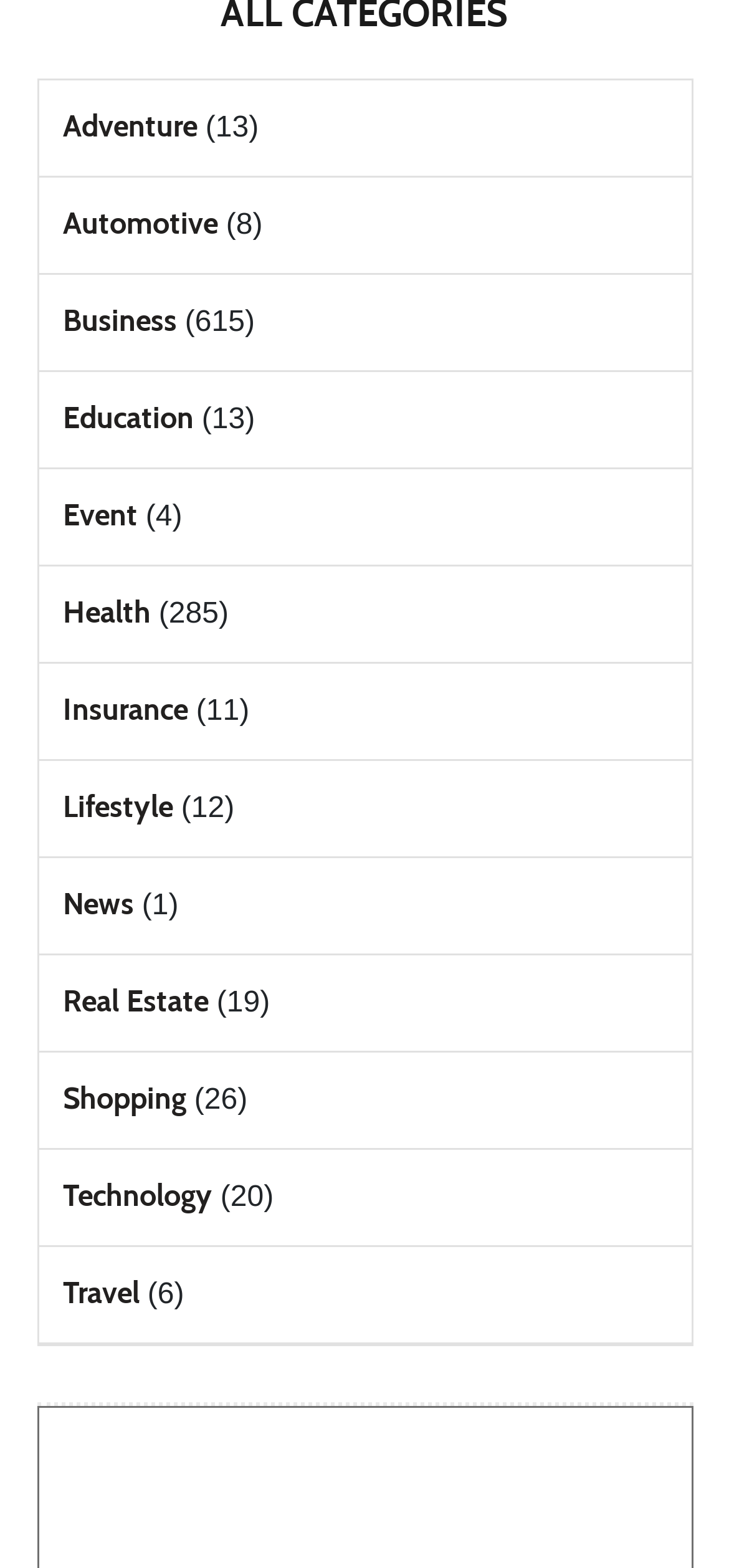Answer the question in one word or a short phrase:
Is 'Health' a category?

Yes